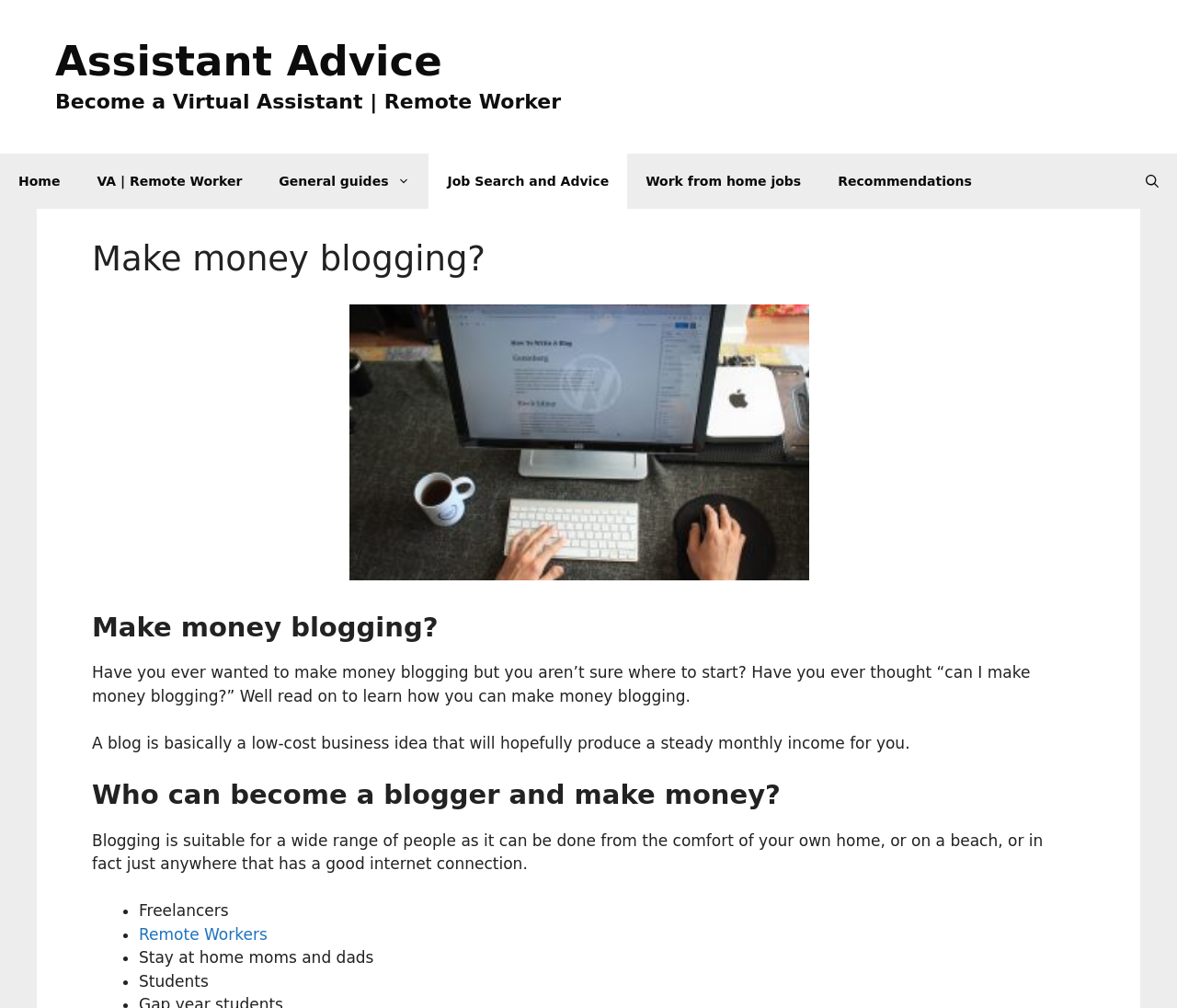Please specify the bounding box coordinates of the element that should be clicked to execute the given instruction: 'Learn about 'Work from home jobs''. Ensure the coordinates are four float numbers between 0 and 1, expressed as [left, top, right, bottom].

[0.533, 0.152, 0.696, 0.207]